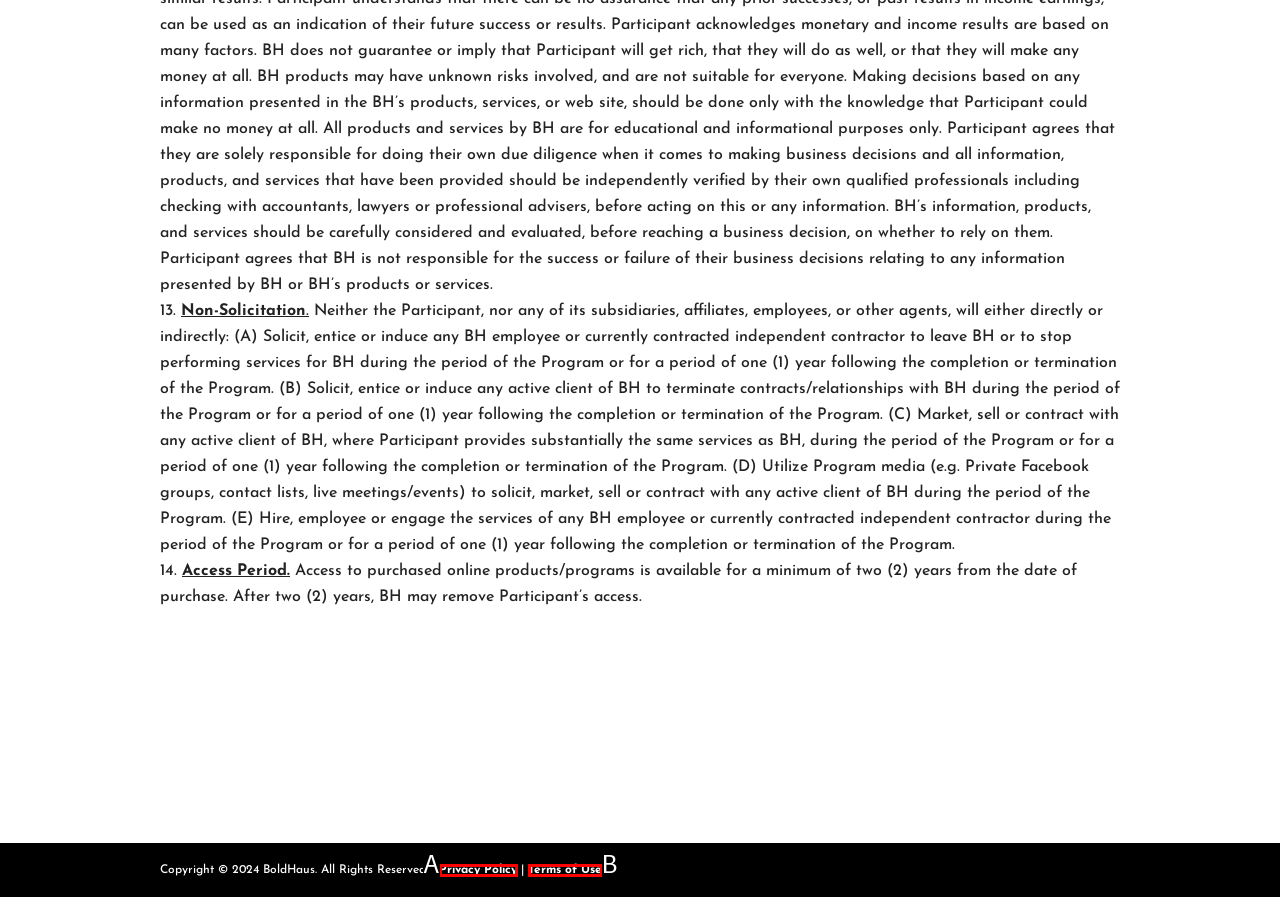Identify the letter of the UI element that corresponds to: Hot Tubs
Respond with the letter of the option directly.

None